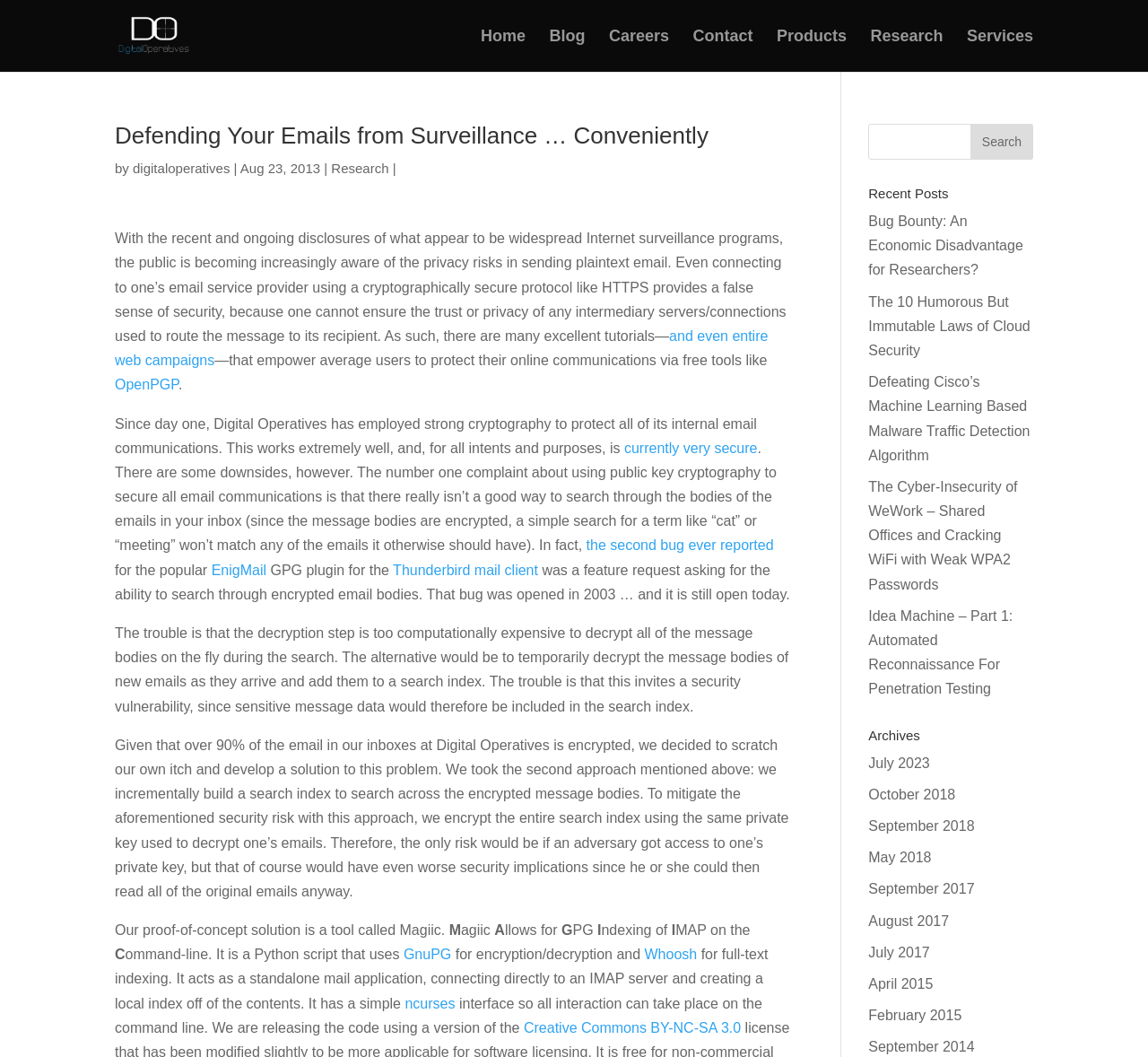Please find the bounding box coordinates of the element's region to be clicked to carry out this instruction: "Check 'bonus new member 100'".

None